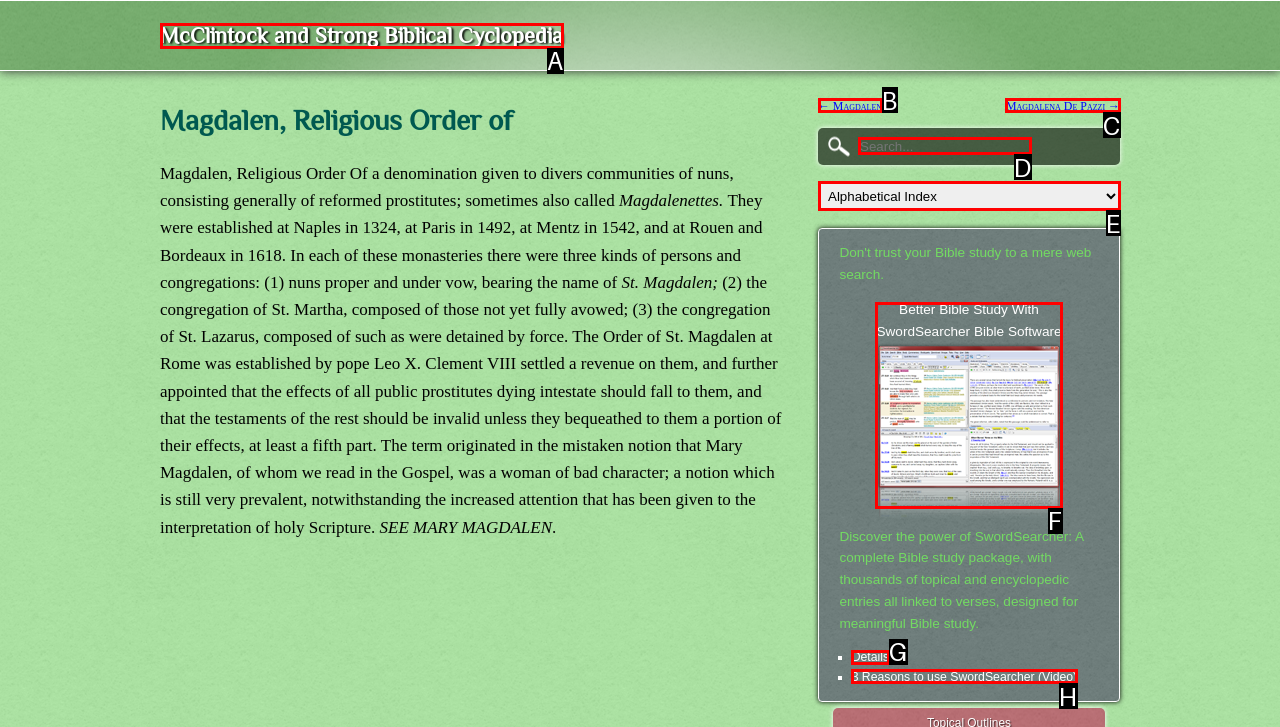For the instruction: Learn more about SwordSearcher Bible Software, determine the appropriate UI element to click from the given options. Respond with the letter corresponding to the correct choice.

F